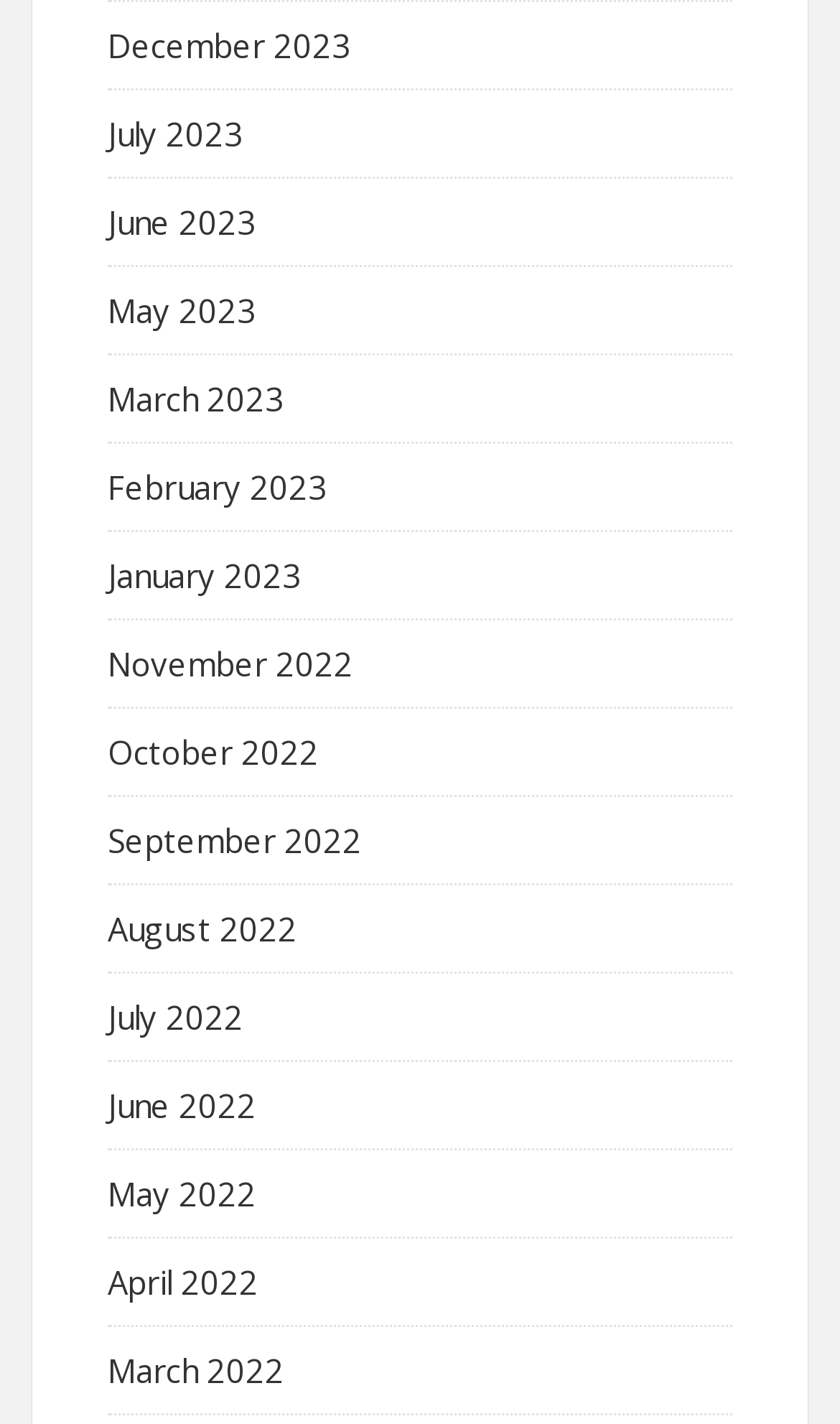Pinpoint the bounding box coordinates of the clickable element needed to complete the instruction: "Access January 2023". The coordinates should be provided as four float numbers between 0 and 1: [left, top, right, bottom].

[0.128, 0.389, 0.359, 0.419]